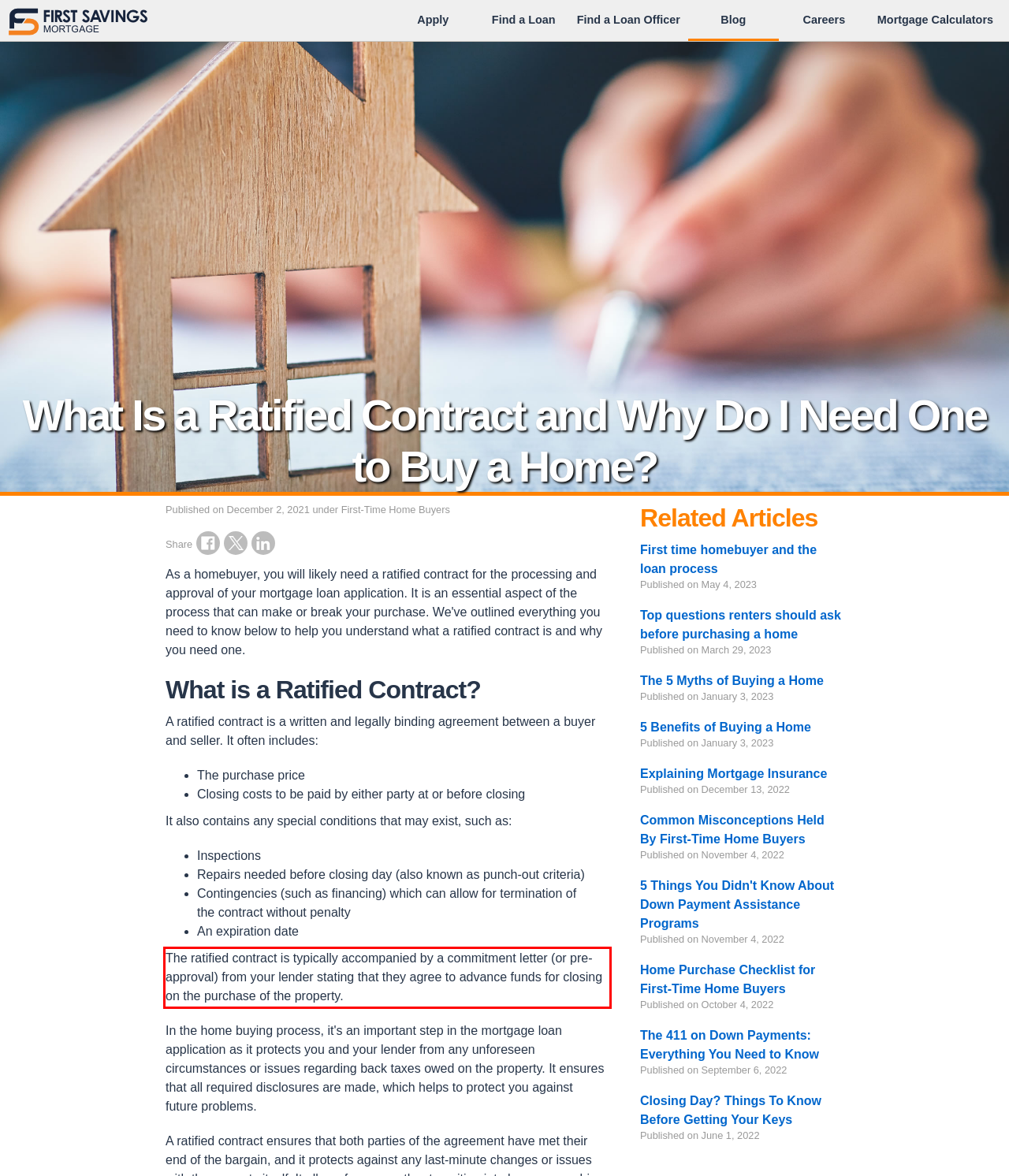You are looking at a screenshot of a webpage with a red rectangle bounding box. Use OCR to identify and extract the text content found inside this red bounding box.

The ratified contract is typically accompanied by a commitment letter (or pre-approval) from your lender stating that they agree to advance funds for closing on the purchase of the property.